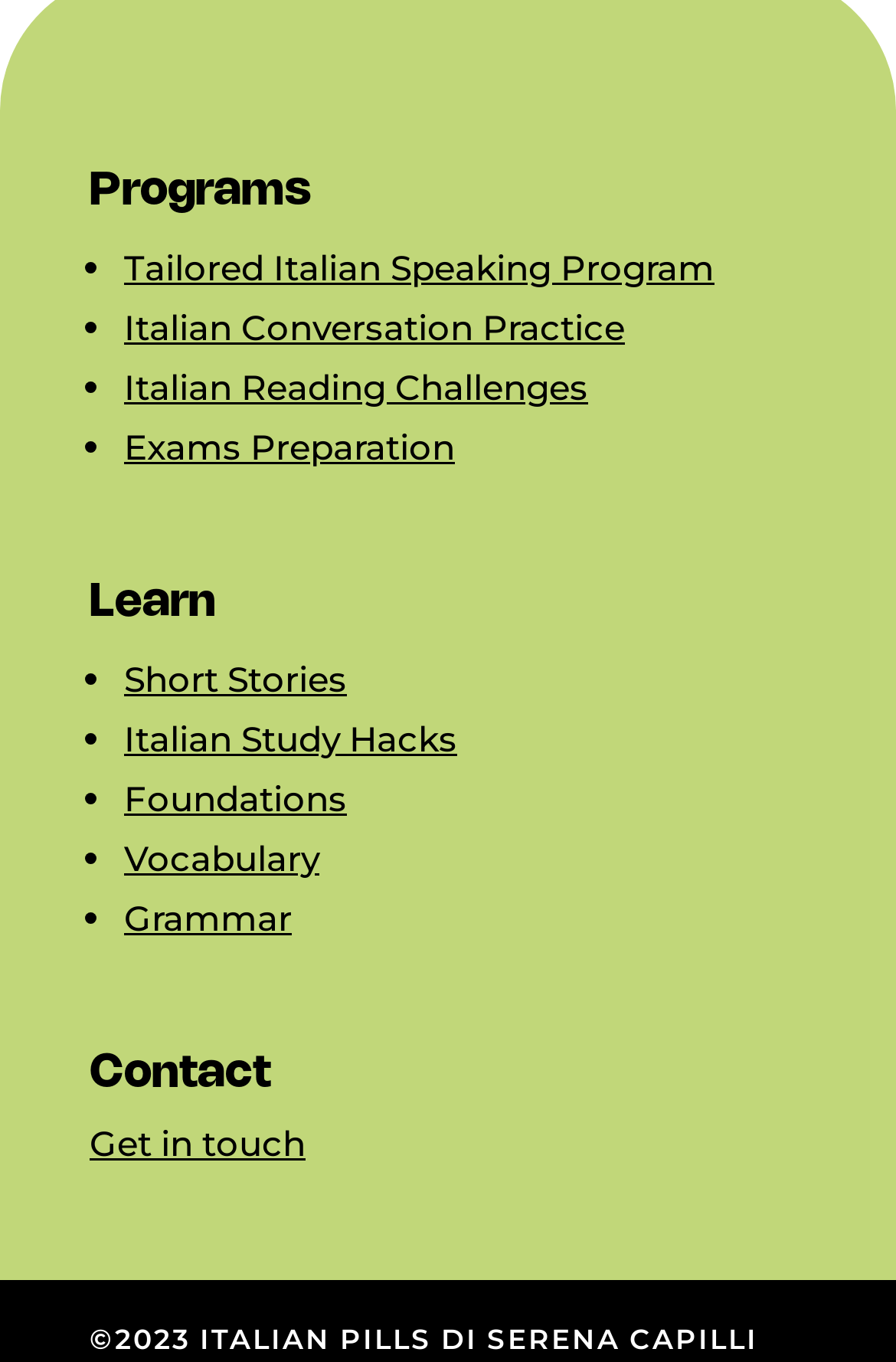Please specify the bounding box coordinates of the region to click in order to perform the following instruction: "Prepare for Italian Exams".

[0.138, 0.311, 0.508, 0.343]